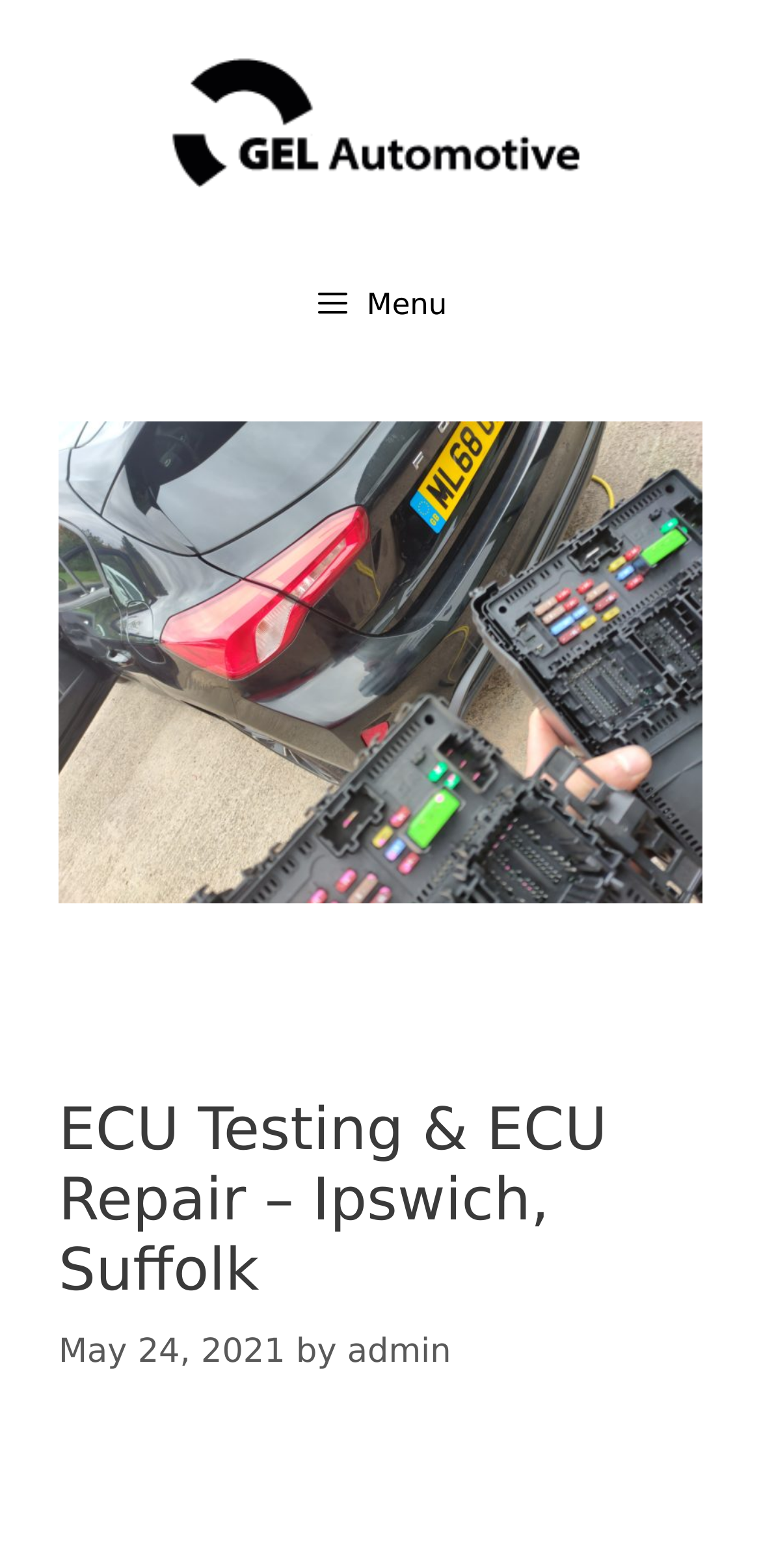With reference to the image, please provide a detailed answer to the following question: When was the last update?

The last update date can be found in the time element, which is located below the header section and says 'May 24, 2021'.